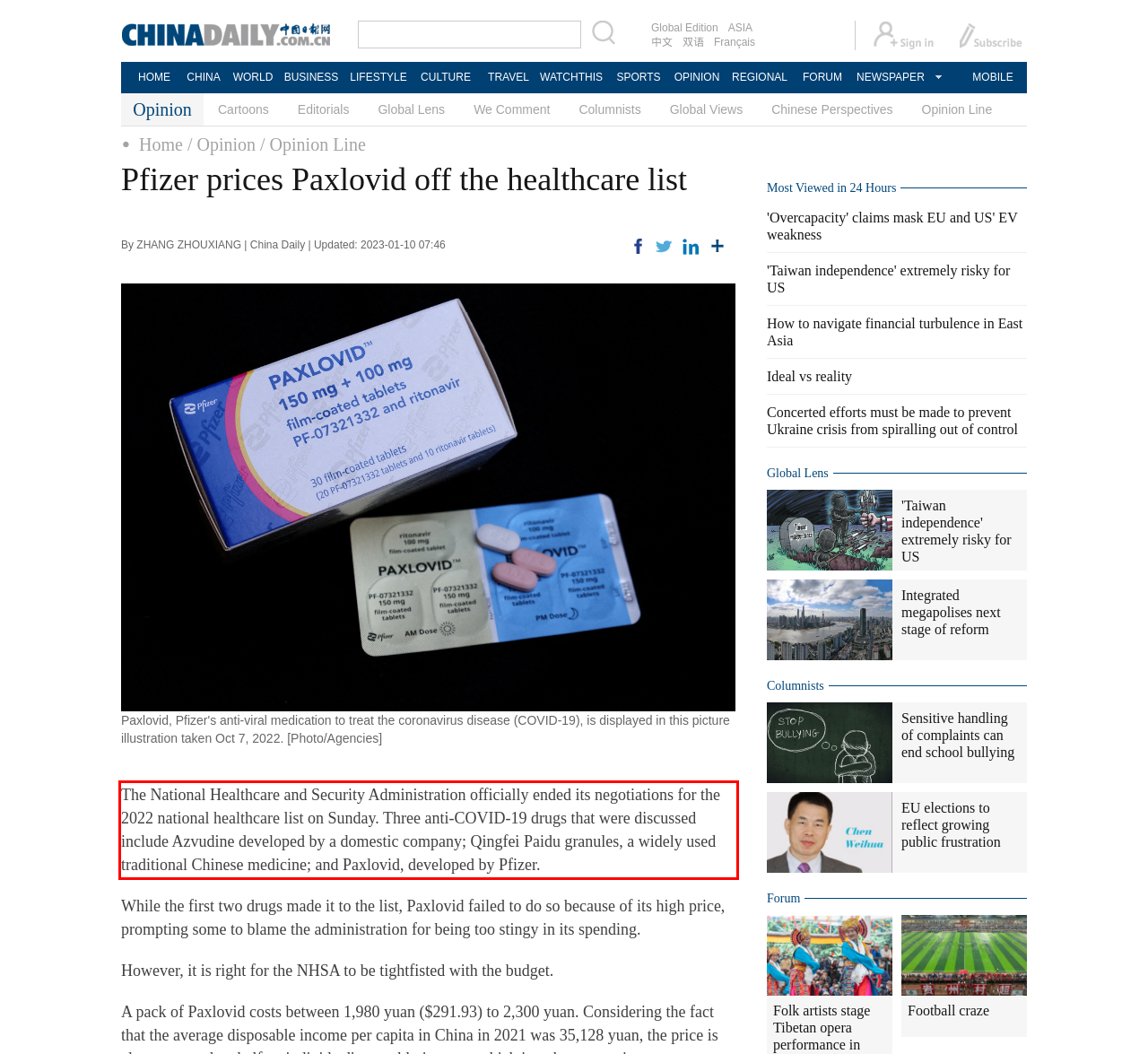The screenshot provided shows a webpage with a red bounding box. Apply OCR to the text within this red bounding box and provide the extracted content.

The National Healthcare and Security Administration officially ended its negotiations for the 2022 national healthcare list on Sunday. Three anti-COVID-19 drugs that were discussed include Azvudine developed by a domestic company; Qingfei Paidu granules, a widely used traditional Chinese medicine; and Paxlovid, developed by Pfizer.